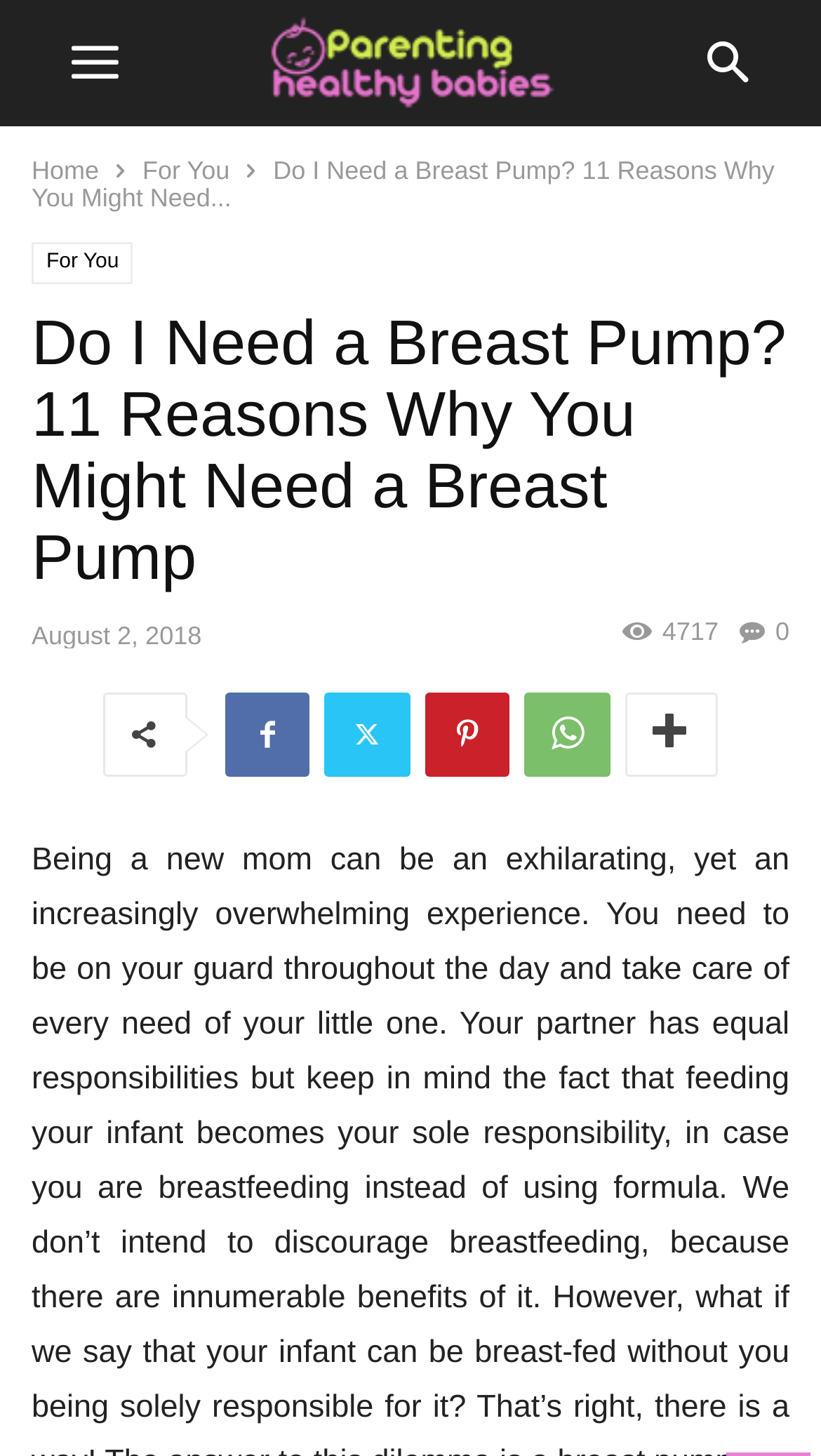Please find the bounding box coordinates of the section that needs to be clicked to achieve this instruction: "read article about 11 reasons why you might need a breast pump".

[0.038, 0.213, 0.962, 0.409]